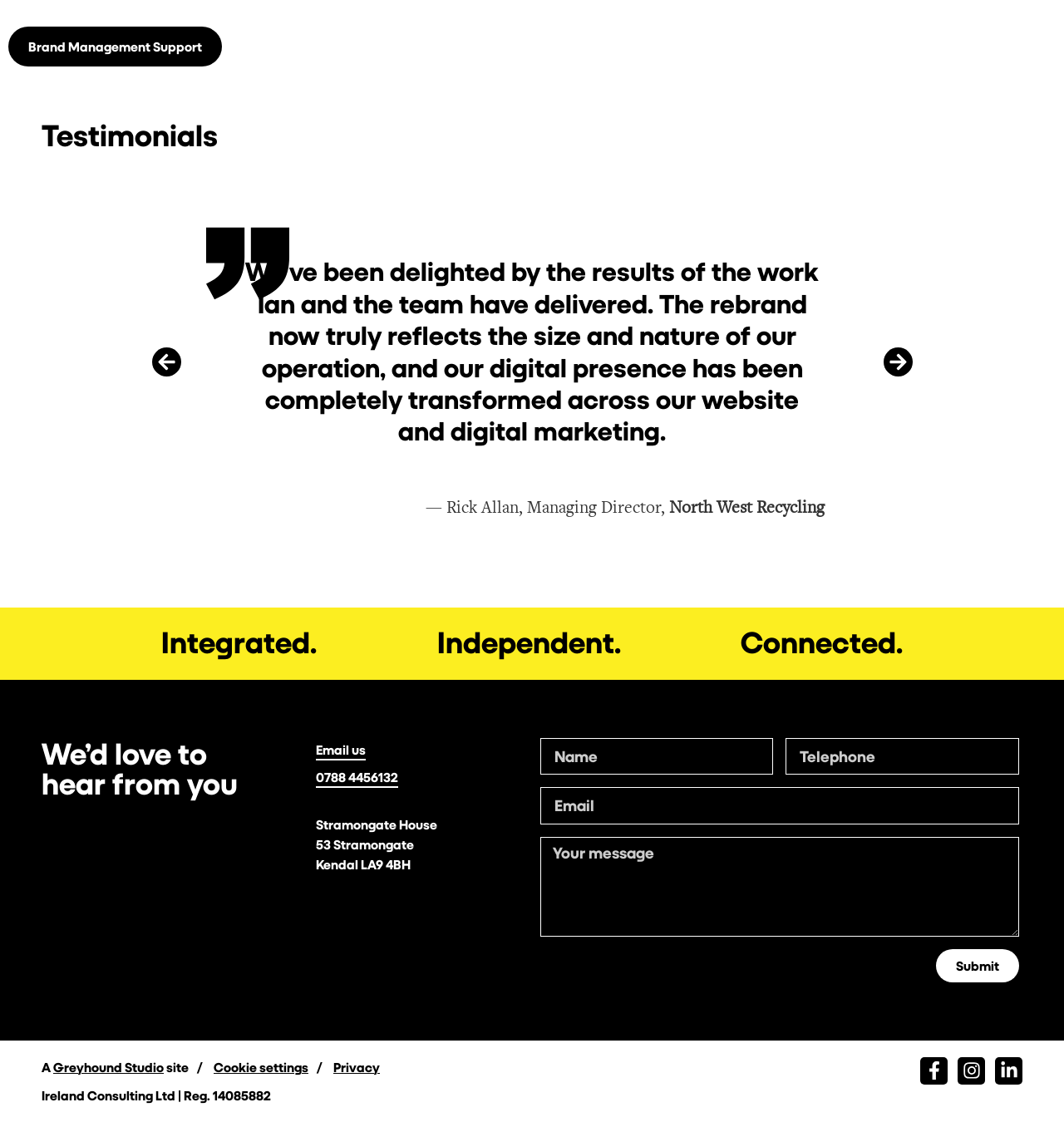Please locate the bounding box coordinates of the region I need to click to follow this instruction: "Enter your name".

[0.508, 0.657, 0.727, 0.691]